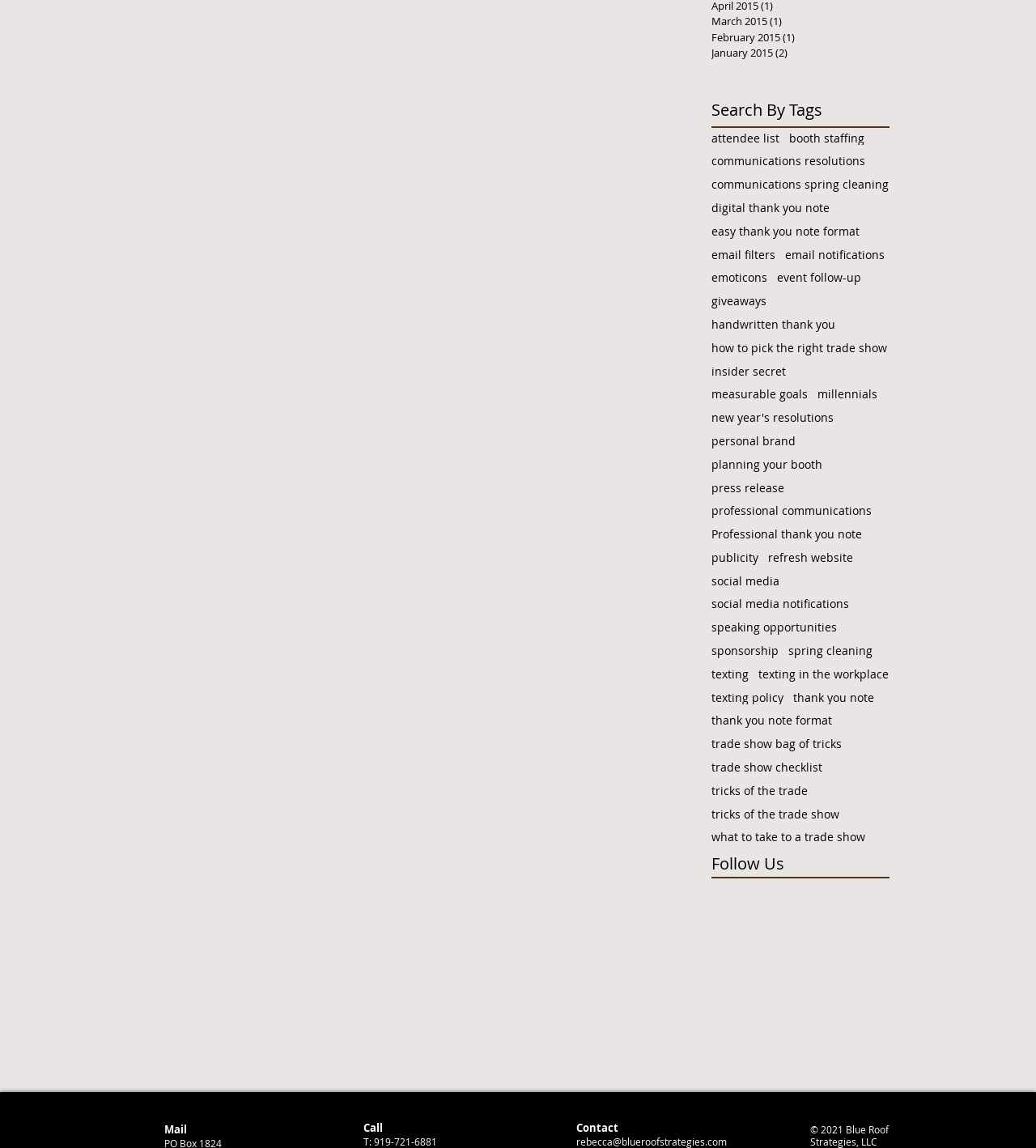What is the company name in the copyright section?
Based on the visual information, provide a detailed and comprehensive answer.

I found the copyright section at the bottom of the page and located the company name '© 2021 Blue Roof Strategies, LLC' at coordinates [0.782, 0.978, 0.858, 1.0].